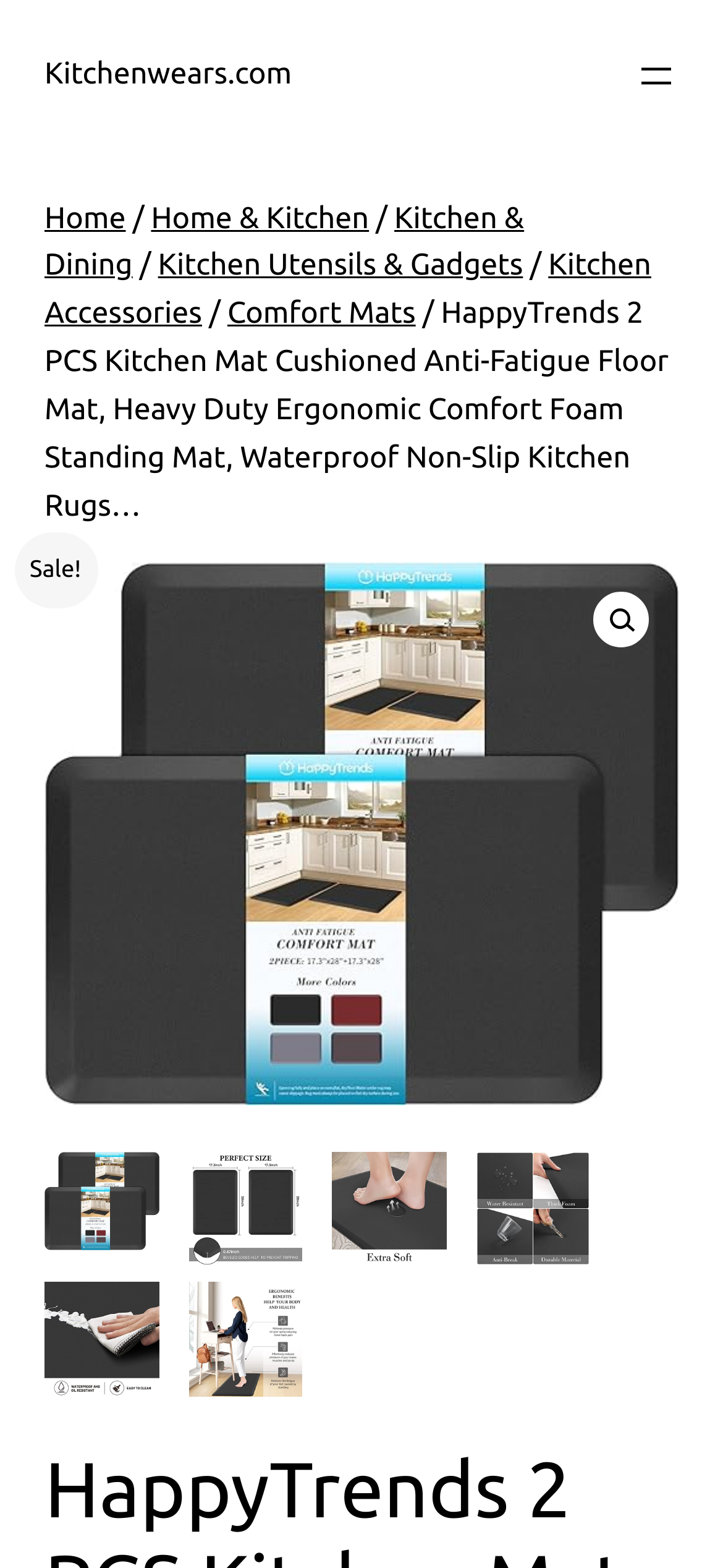Is the product on sale?
Give a detailed explanation using the information visible in the image.

There is a 'Sale!' text element on the webpage, indicating that the product is currently on sale.